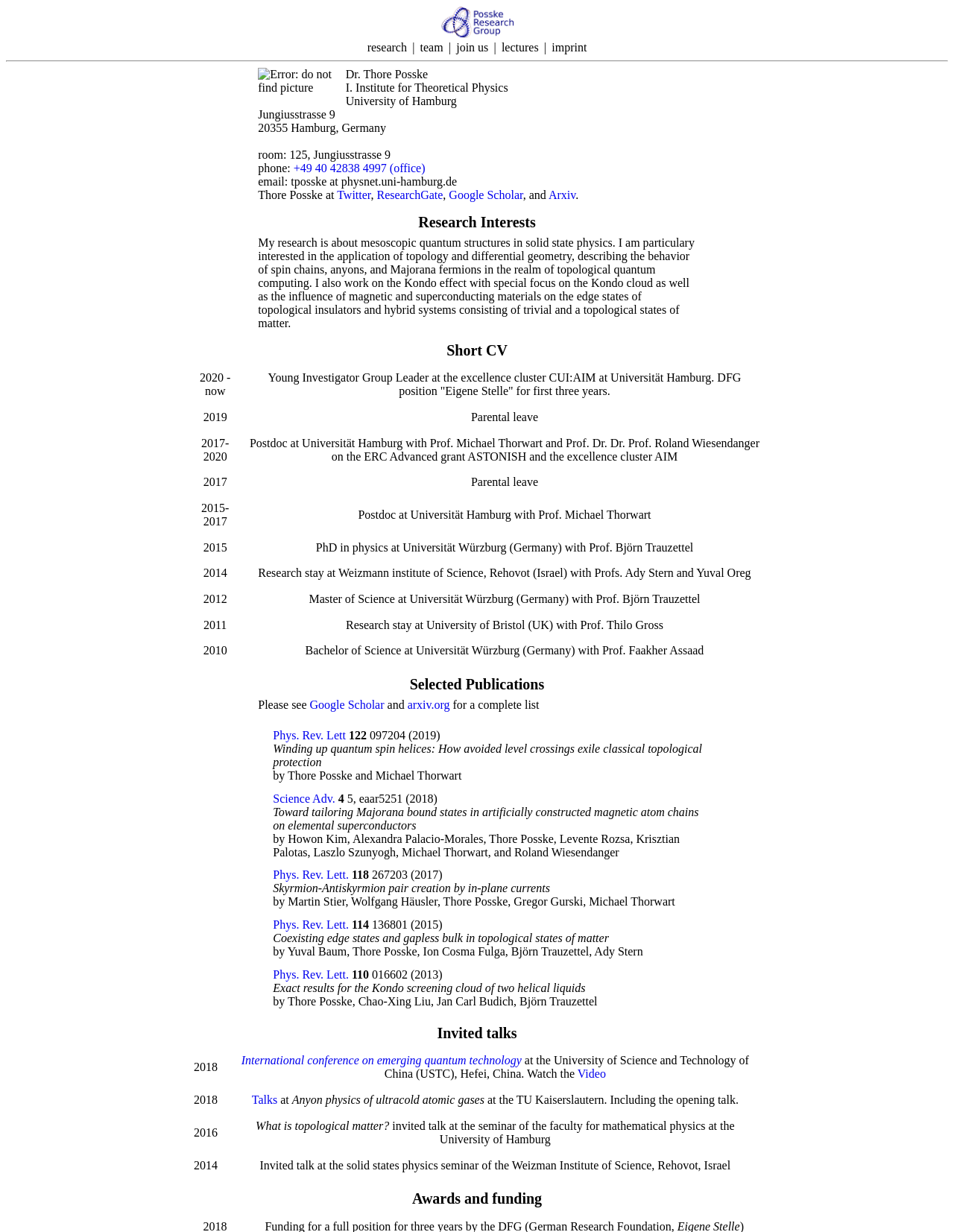What is the topic of the researcher's work?
Please give a detailed and thorough answer to the question, covering all relevant points.

The topic of the researcher's work can be inferred from the static text element 'My research is about mesoscopic quantum structures in solid state physics...' located at [0.271, 0.192, 0.728, 0.267] which is a part of the webpage's content.